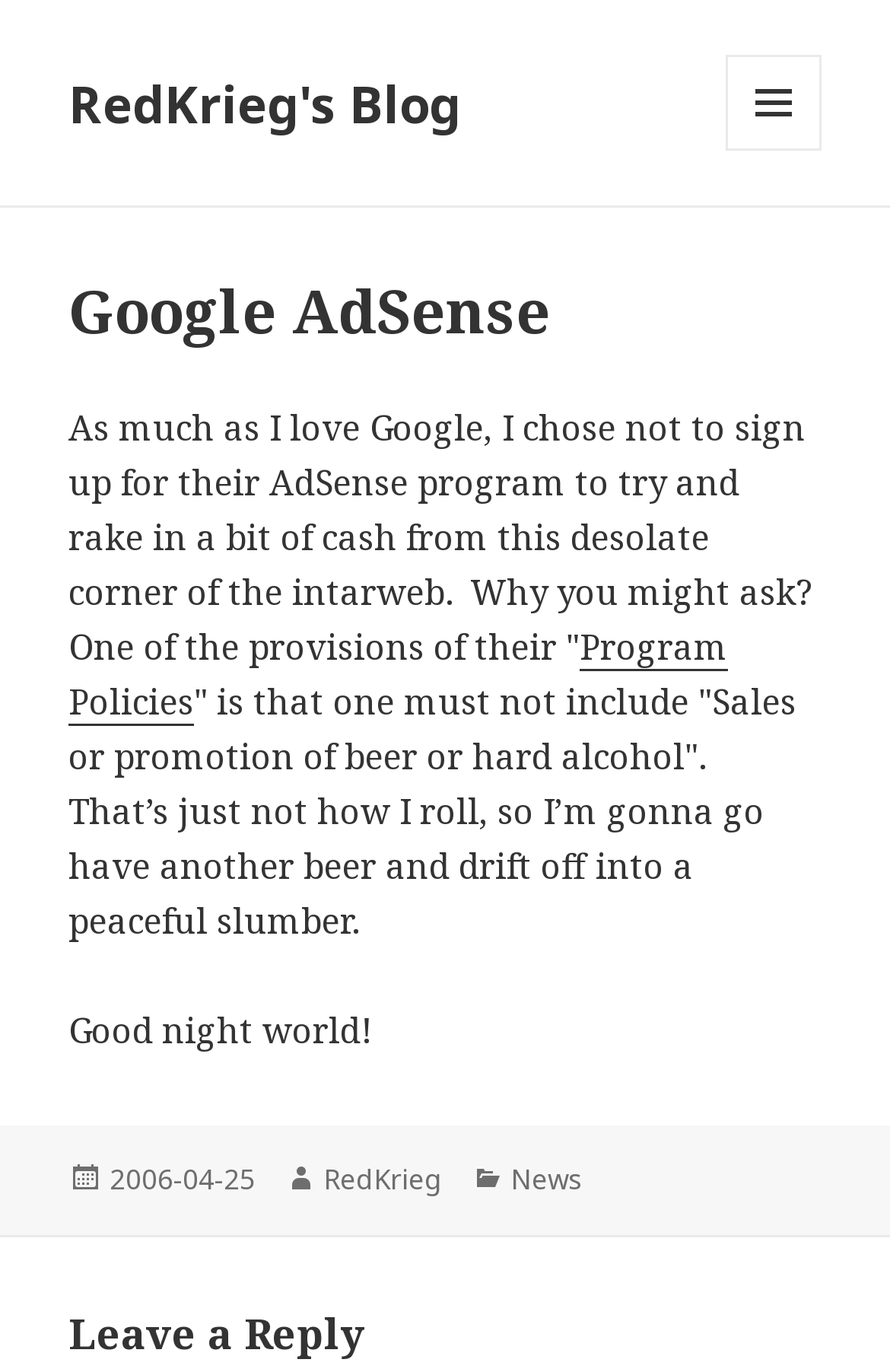Given the element description Menu and widgets, predict the bounding box coordinates for the UI element in the webpage screenshot. The format should be (top-left x, top-left y, bottom-right x, bottom-right y), and the values should be between 0 and 1.

[0.815, 0.04, 0.923, 0.11]